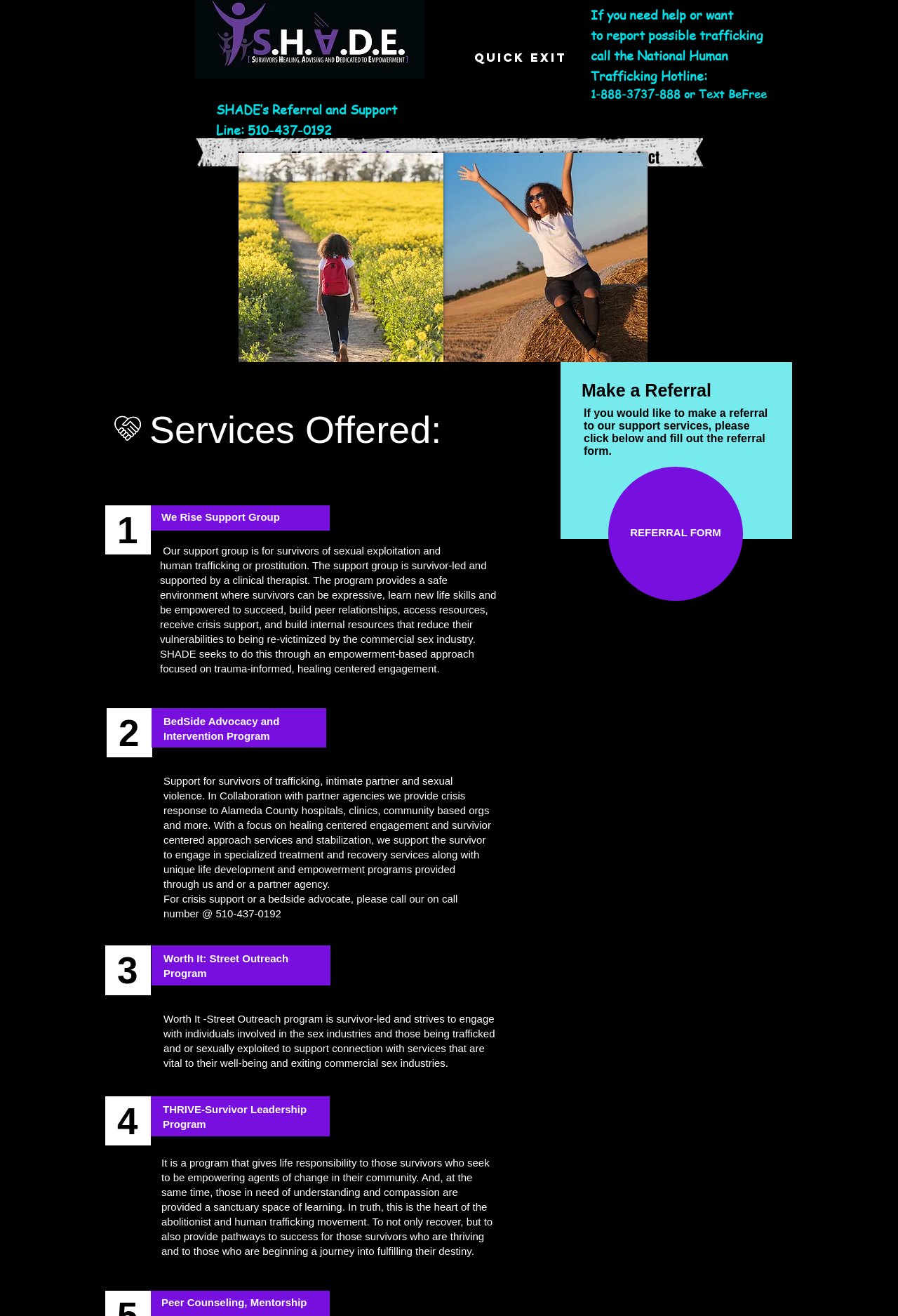Provide the bounding box coordinates of the HTML element this sentence describes: "Contact".

[0.675, 0.113, 0.746, 0.119]